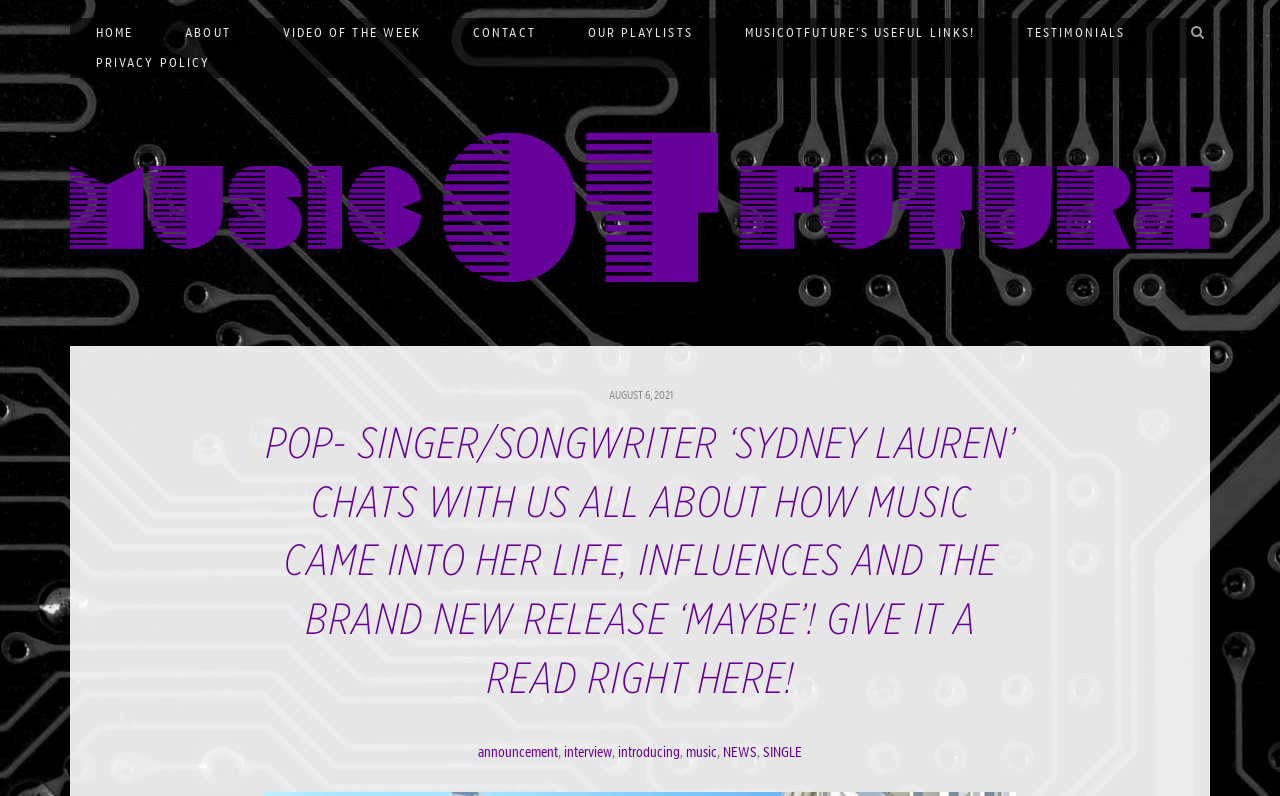Kindly respond to the following question with a single word or a brief phrase: 
What is the position of the 'HOME' link on the webpage?

top left